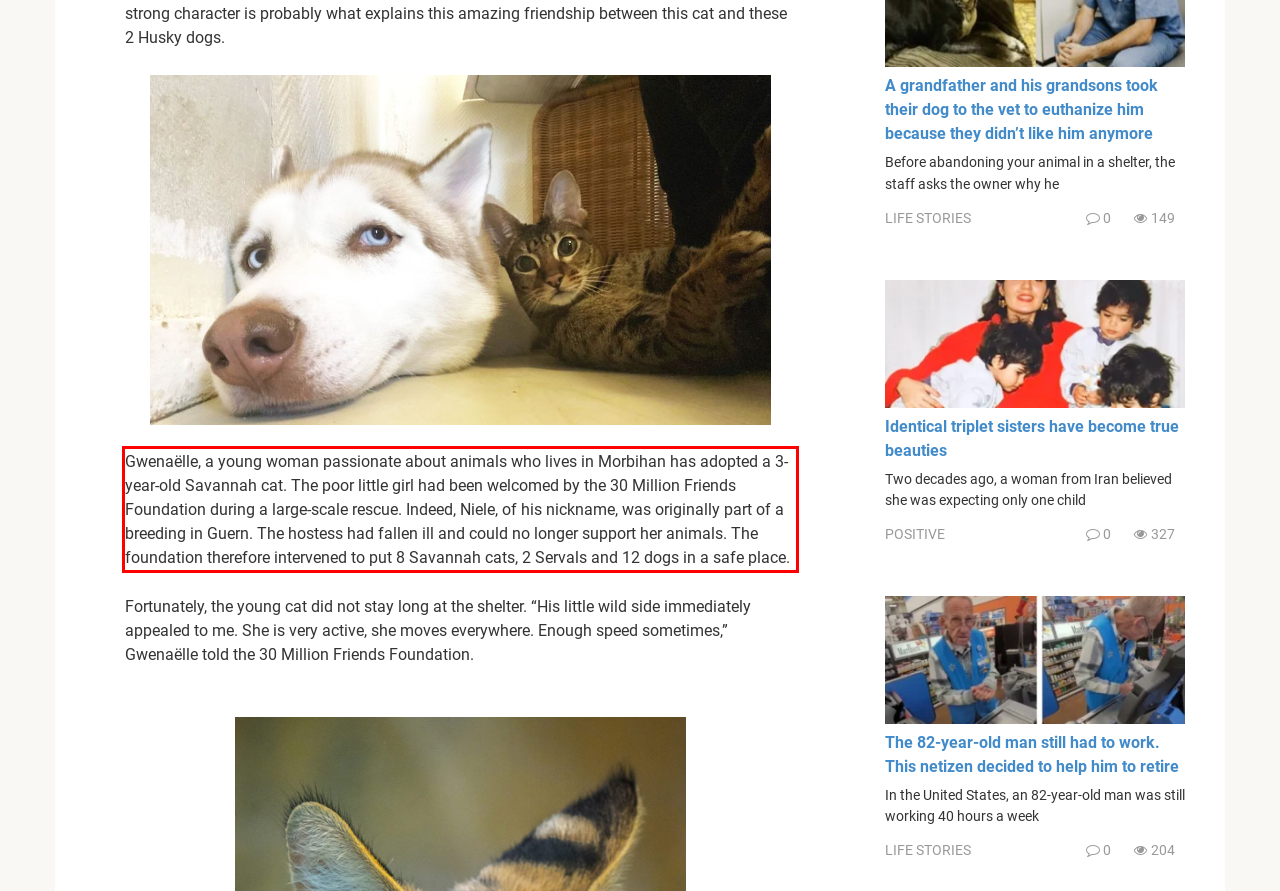You have a screenshot of a webpage with a red bounding box. Use OCR to generate the text contained within this red rectangle.

Gwenaëlle, a young woman passionate about animals who lives in Morbihan has adopted a 3-year-old Savannah cat. The poor little girl had been welcomed by the 30 Million Friends Foundation during a large-scale rescue. Indeed, Niele, of his nickname, was originally part of a breeding in Guern. The hostess had fallen ill and could no longer support her animals. The foundation therefore intervened to put 8 Savannah cats, 2 Servals and 12 dogs in a safe place.